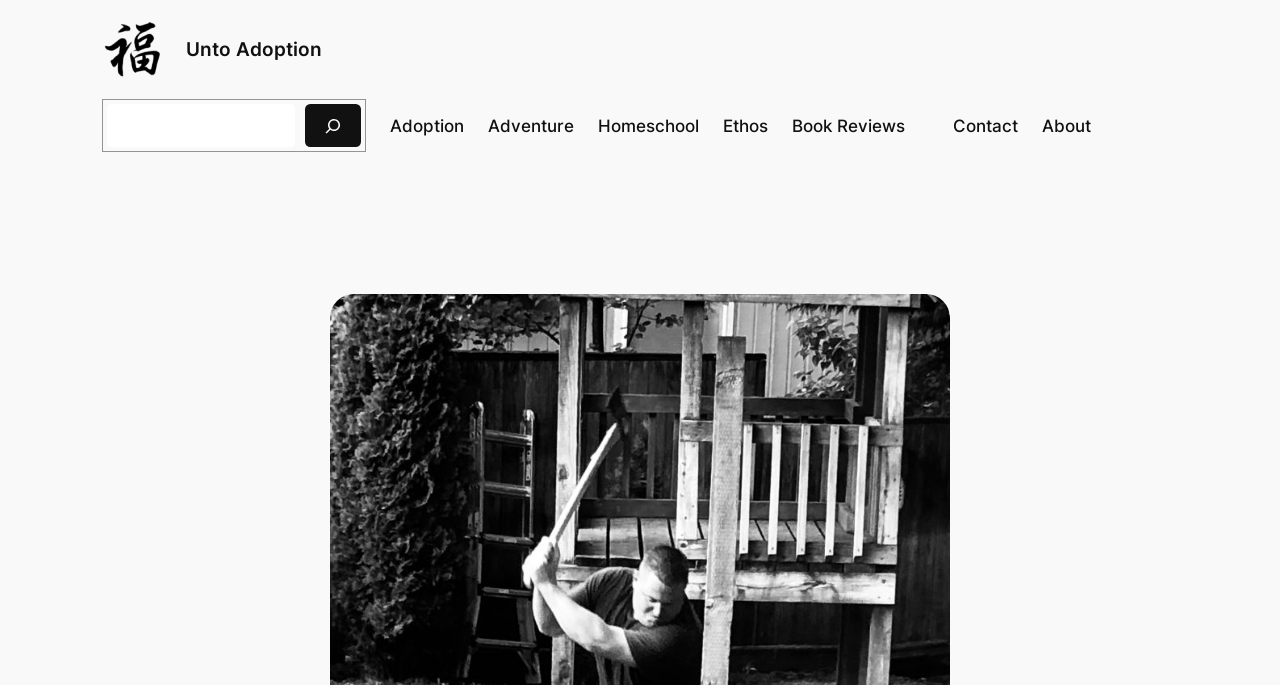Identify the bounding box coordinates of the clickable region required to complete the instruction: "read about ethos". The coordinates should be given as four float numbers within the range of 0 and 1, i.e., [left, top, right, bottom].

[0.565, 0.165, 0.6, 0.203]